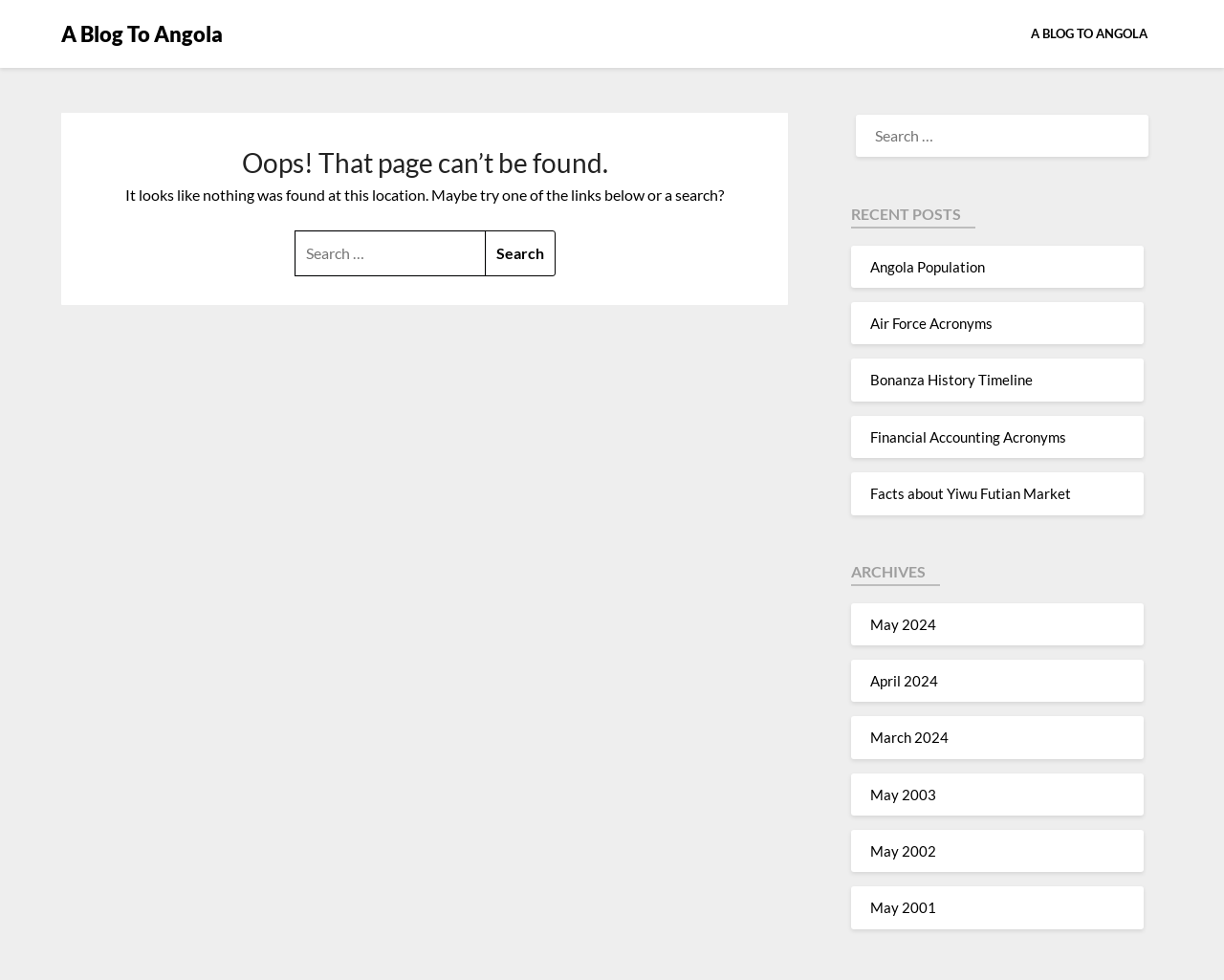Detail the features and information presented on the webpage.

The webpage is a 404 error page from "A Blog To Angola". At the top left, there is a link to "A Blog To Angola". On the opposite side, at the top right, there is another link with the same text, but in all capital letters. 

Below the top links, there is a main section that occupies most of the page. Within this section, there is a header that displays the error message "Oops! That page can’t be found." in a prominent font. 

Below the header, there is a paragraph of text that explains the error and suggests trying one of the links below or a search. 

To the left of the paragraph, there is a search box with a "Search" button. There is another search box at the top right, but it does not have a button. 

Below the search boxes, there is a section labeled "RECENT POSTS" that lists five links to recent articles, including "Angola Population", "Air Force Acronyms", and "Facts about Yiwu Futian Market". 

Further down, there is another section labeled "ARCHIVES" that lists nine links to monthly archives, ranging from May 2024 to May 2001.